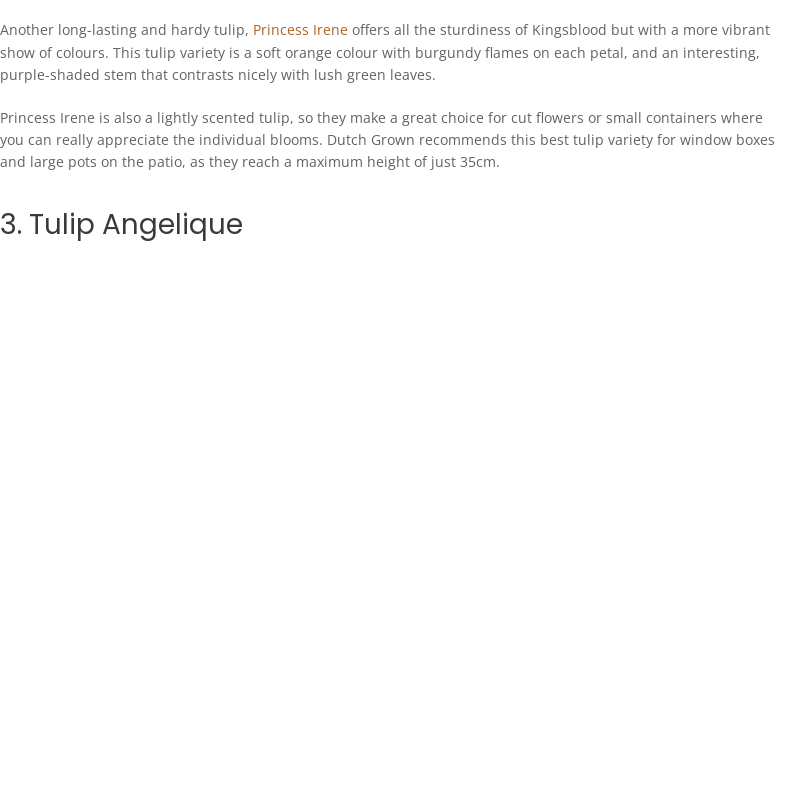Please reply with a single word or brief phrase to the question: 
What award has Tulip Angelique received?

RHS' Award of Garden Merit